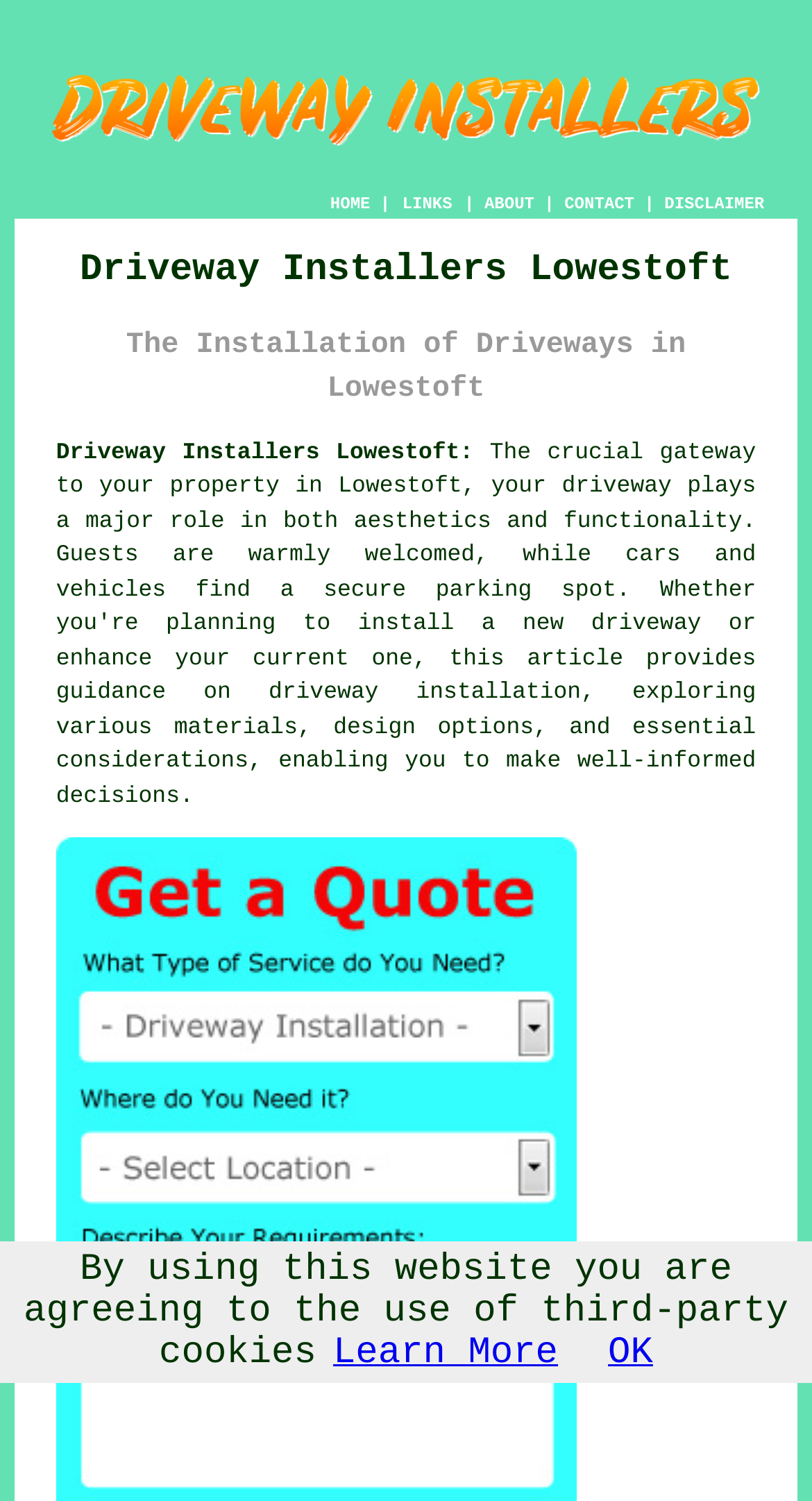Specify the bounding box coordinates of the area to click in order to execute this command: 'Click the Learn More link'. The coordinates should consist of four float numbers ranging from 0 to 1, and should be formatted as [left, top, right, bottom].

[0.41, 0.888, 0.687, 0.916]